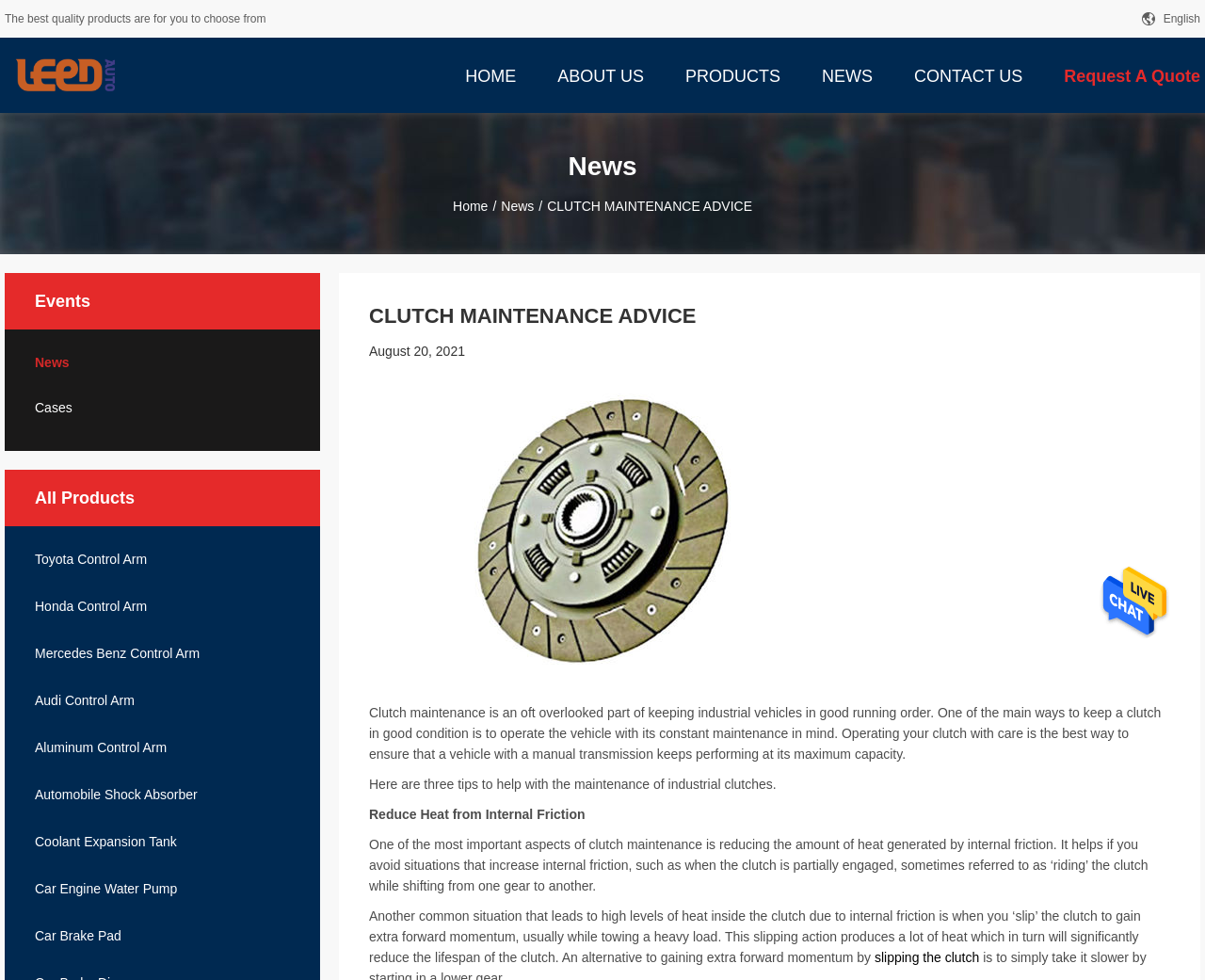Answer the following inquiry with a single word or phrase:
What is the company name?

Guizhou Leed Auto Parts Co., Ltd.